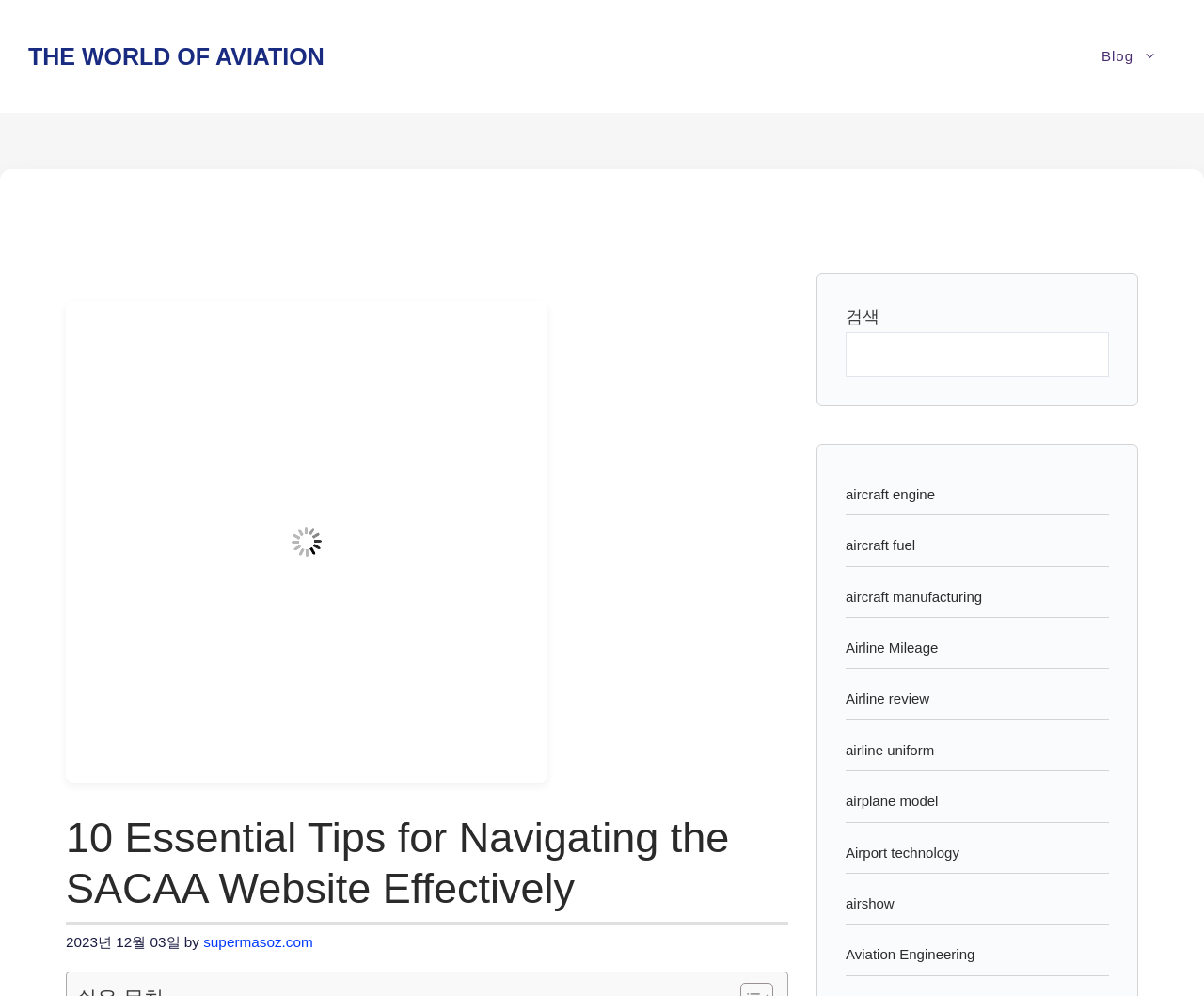Answer the question briefly using a single word or phrase: 
What is the primary navigation menu located at?

Top right